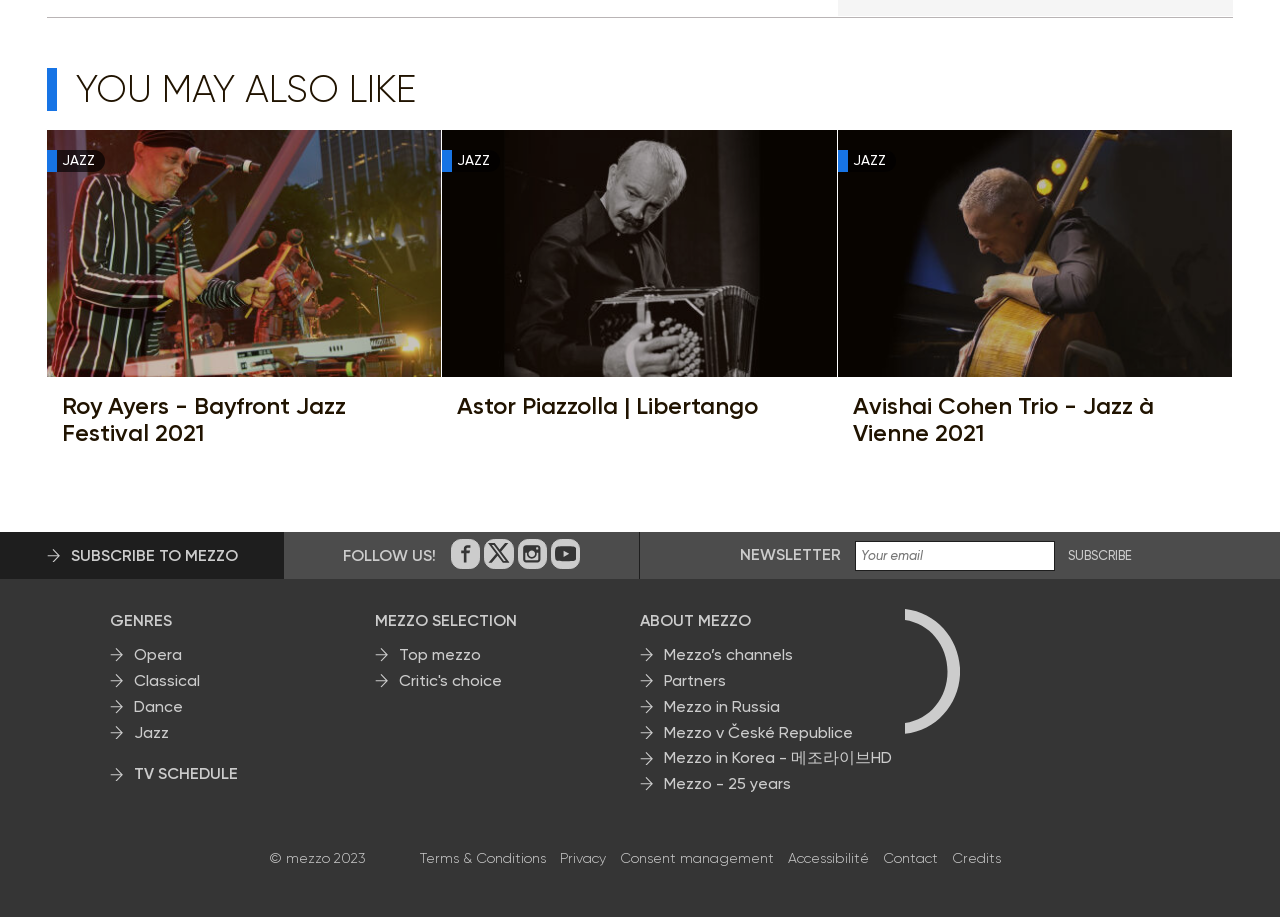Please identify the bounding box coordinates of the clickable area that will allow you to execute the instruction: "Read about Mezzo’s channels".

[0.5, 0.701, 0.62, 0.728]